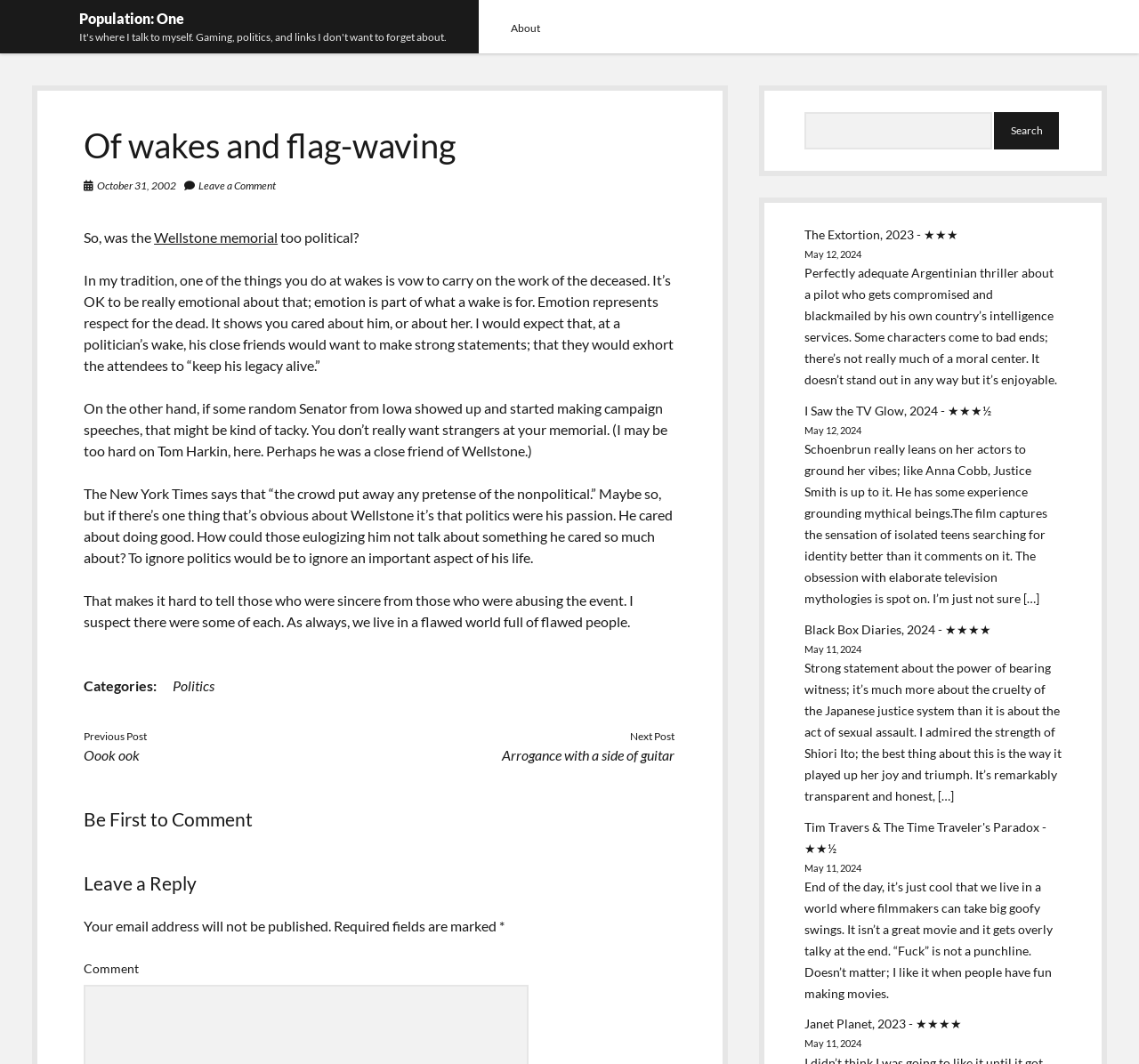Given the element description Politics, predict the bounding box coordinates for the UI element in the webpage screenshot. The format should be (top-left x, top-left y, bottom-right x, bottom-right y), and the values should be between 0 and 1.

[0.152, 0.636, 0.188, 0.652]